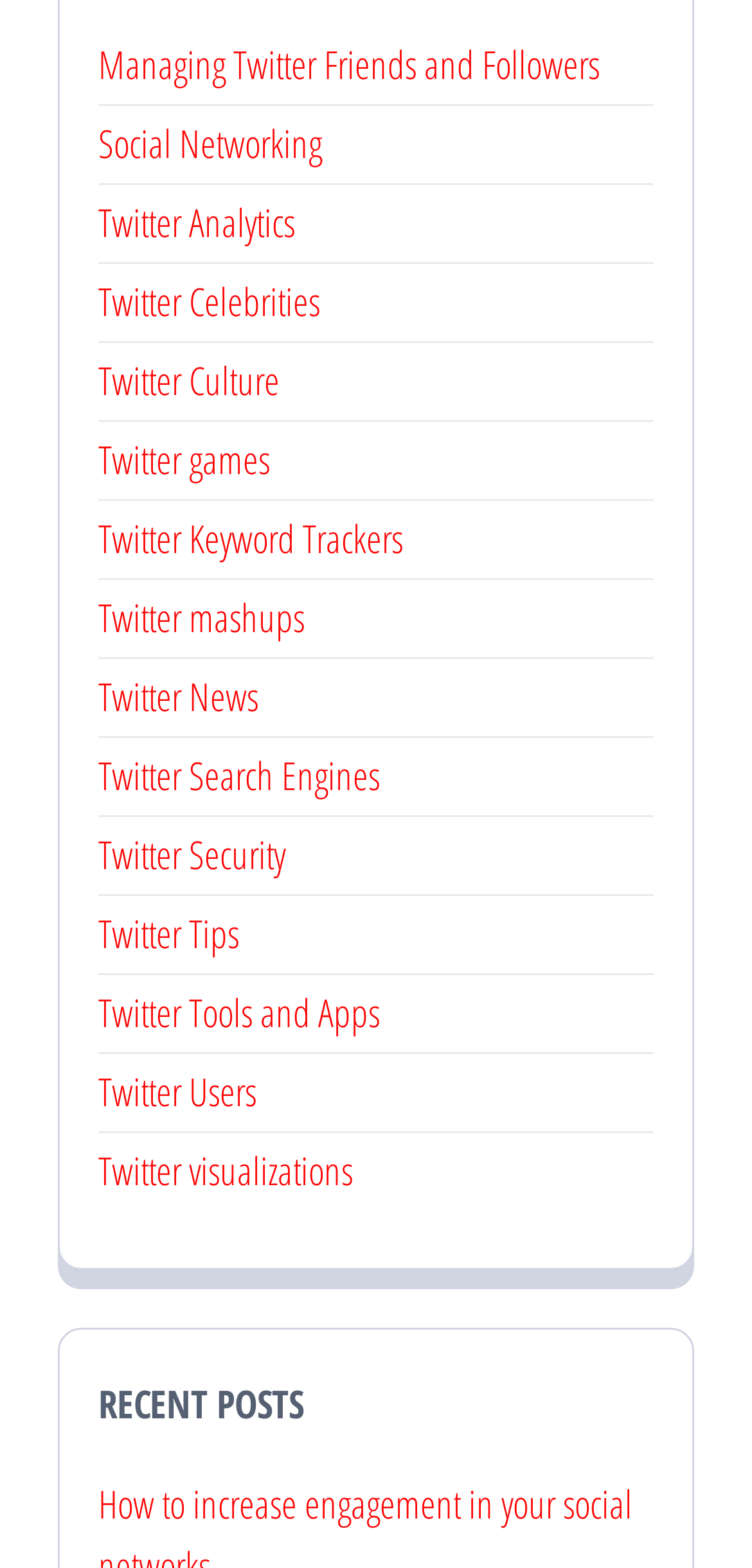Specify the bounding box coordinates for the region that must be clicked to perform the given instruction: "Read recent posts".

[0.131, 0.882, 0.403, 0.909]